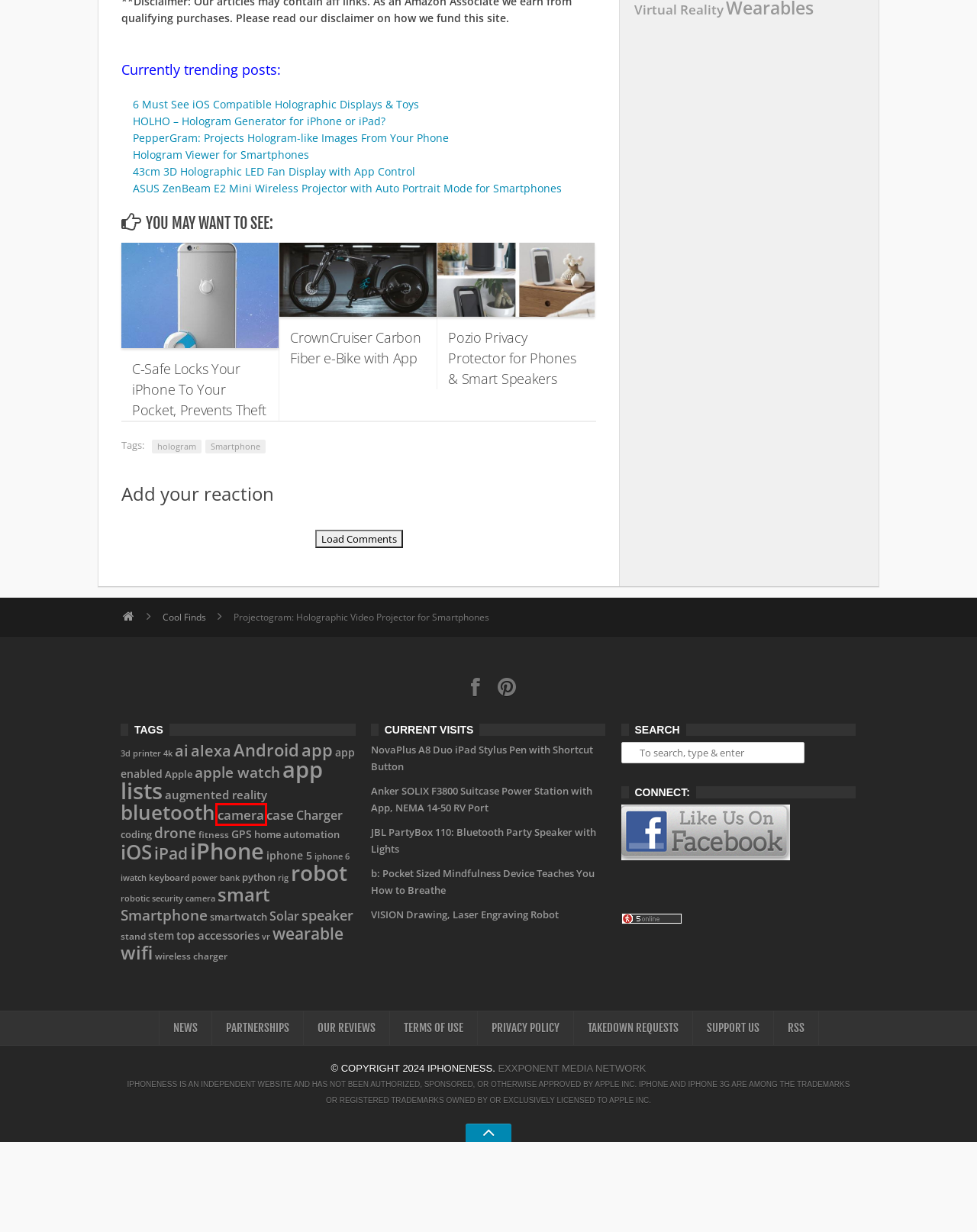You are presented with a screenshot of a webpage containing a red bounding box around an element. Determine which webpage description best describes the new webpage after clicking on the highlighted element. Here are the candidates:
A. VISION Drawing, Laser Engraving Robot -
B. drone Archives - iPhoneNess
C. camera Archives - iPhoneNess
D. Privacy Policy - iPhoneNess
E. C-Safe Locks Your iPhone To Your Pocket, Prevents Theft -
F. fitness Archives - iPhoneNess
G. app Archives - iPhoneNess
H. ASUS ZenBeam E2 Mini Wireless Projector with Auto Portrait Mode for Smartphones -

C